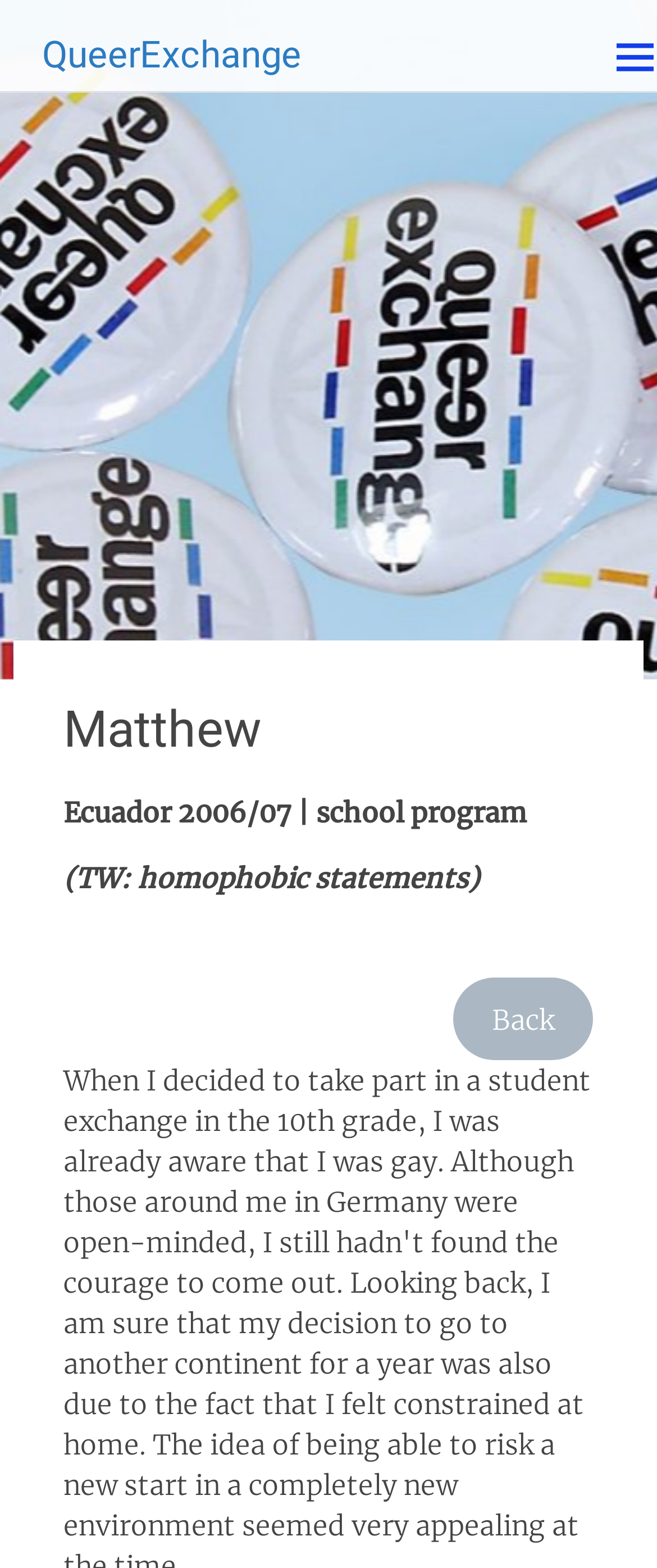Give a detailed account of the webpage, highlighting key information.

The webpage is about Matthias, specifically his experience in QueerTausch, or QueerExchange. At the top-left of the page, there is a heading that reads "QueerExchange" with a link to the same title. Below this heading, there is a section with a header that contains the name "Matthew". 

To the right of the header, there are two lines of text. The first line reads "Ecuador 2006/07 | school program", and the second line has a trigger warning "(TW: homophobic statements)". 

At the bottom-right of the page, there is a link labeled "Back".